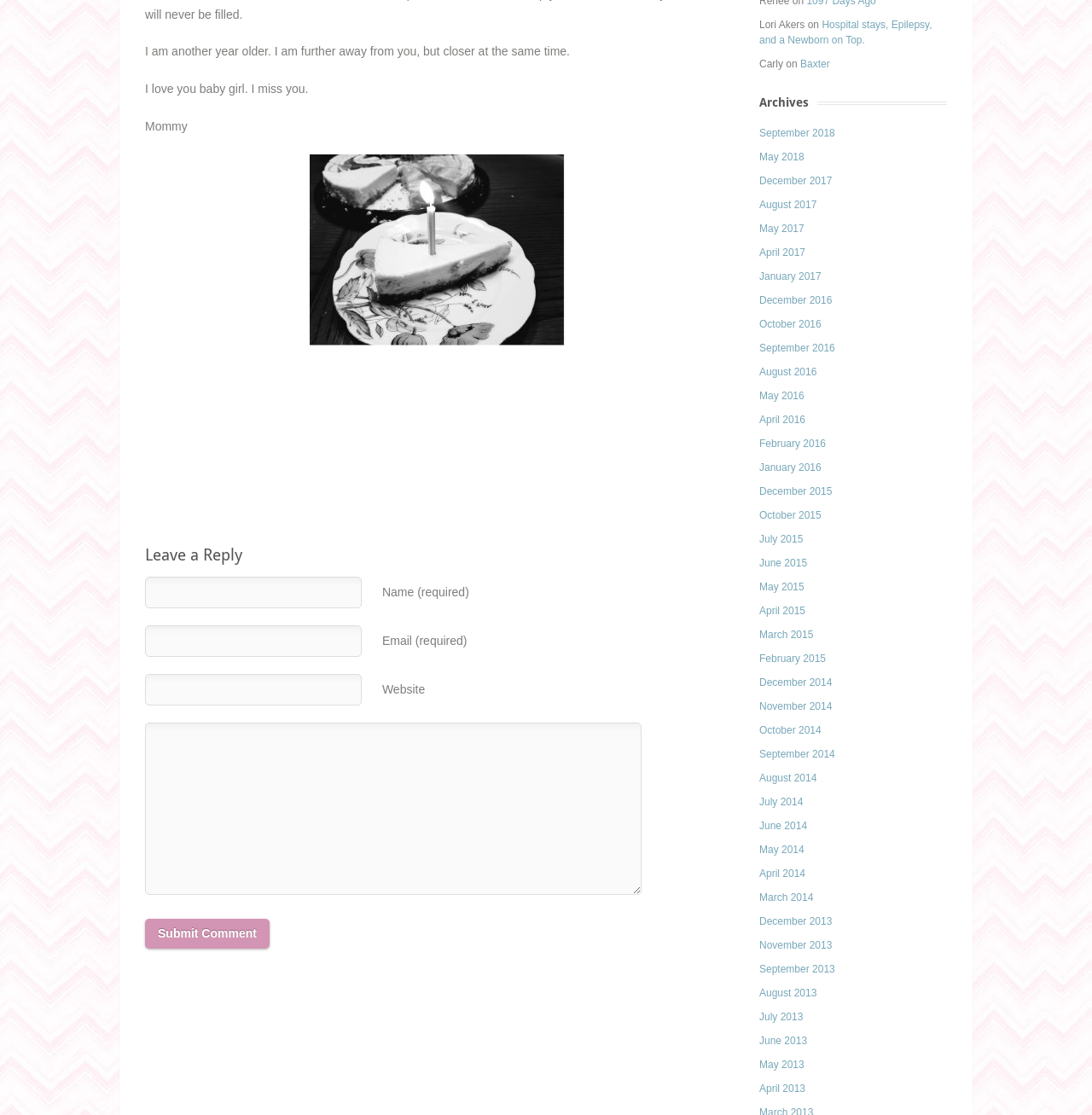Given the element description parent_node: Website name="url", specify the bounding box coordinates of the corresponding UI element in the format (top-left x, top-left y, bottom-right x, bottom-right y). All values must be between 0 and 1.

[0.133, 0.604, 0.331, 0.633]